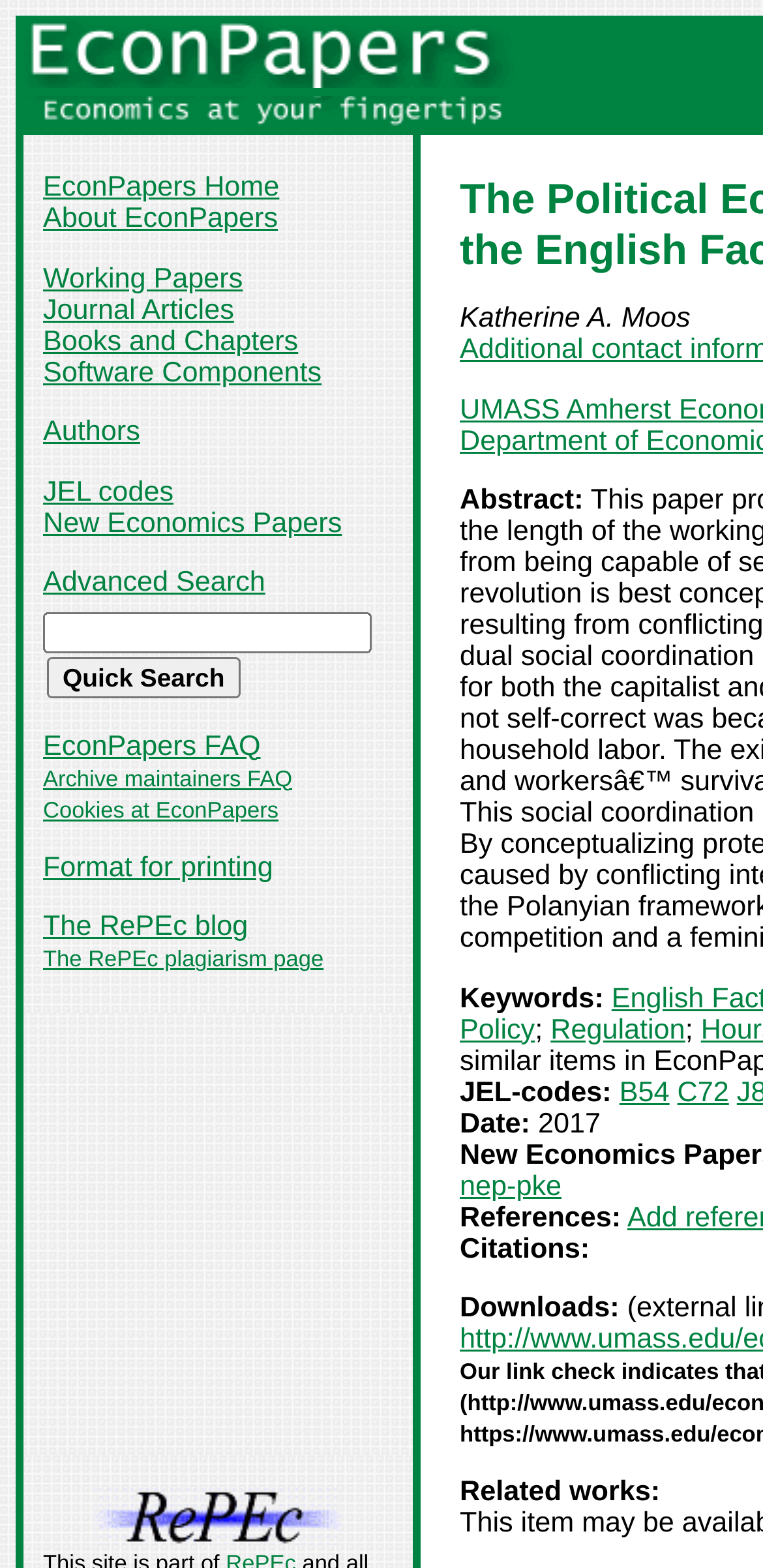Locate the bounding box coordinates of the element I should click to achieve the following instruction: "Go to the EconPapers Home page".

[0.056, 0.11, 0.366, 0.13]